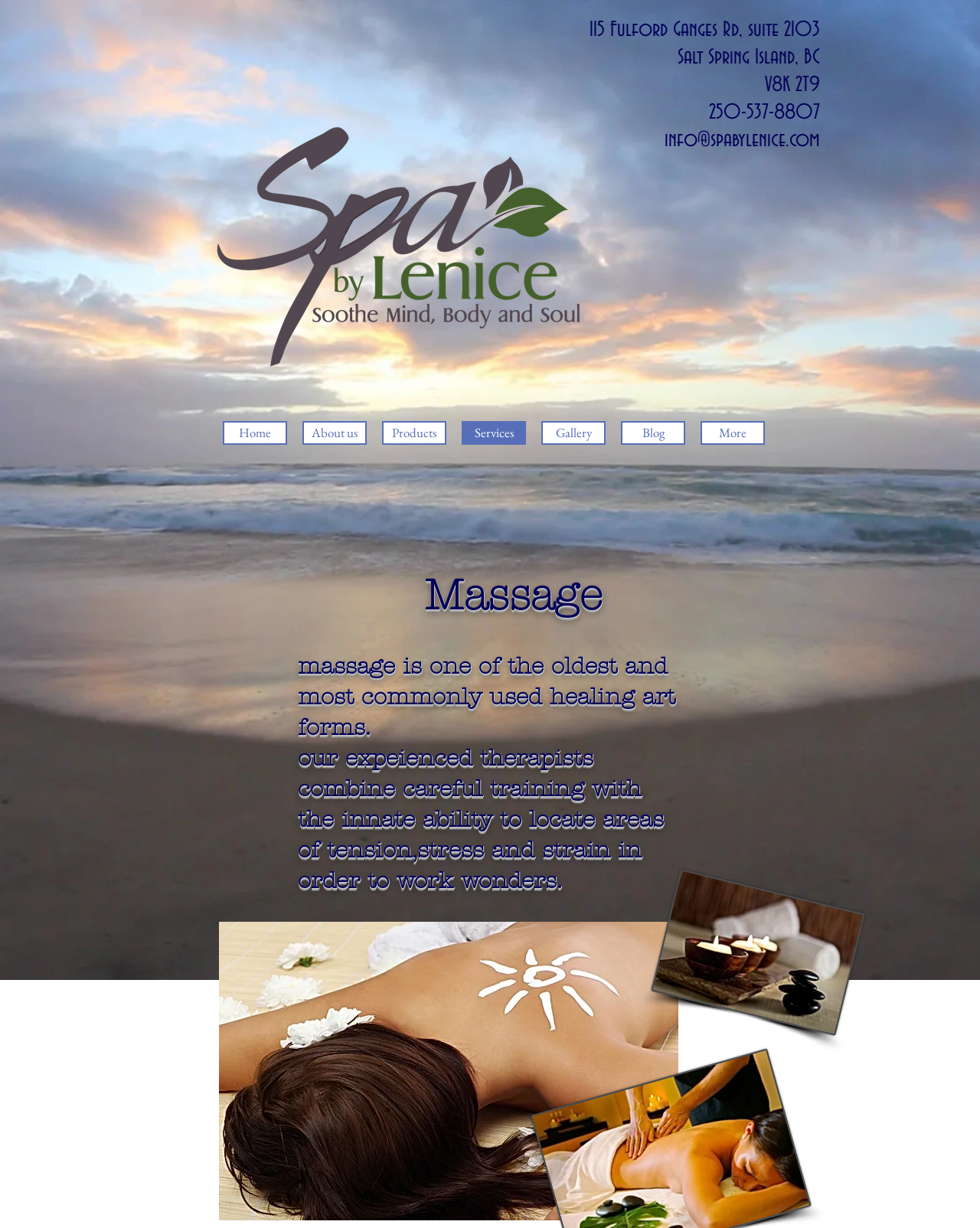Please identify the bounding box coordinates of the element's region that needs to be clicked to fulfill the following instruction: "Read about 'Massage'". The bounding box coordinates should consist of four float numbers between 0 and 1, i.e., [left, top, right, bottom].

[0.433, 0.464, 0.634, 0.506]